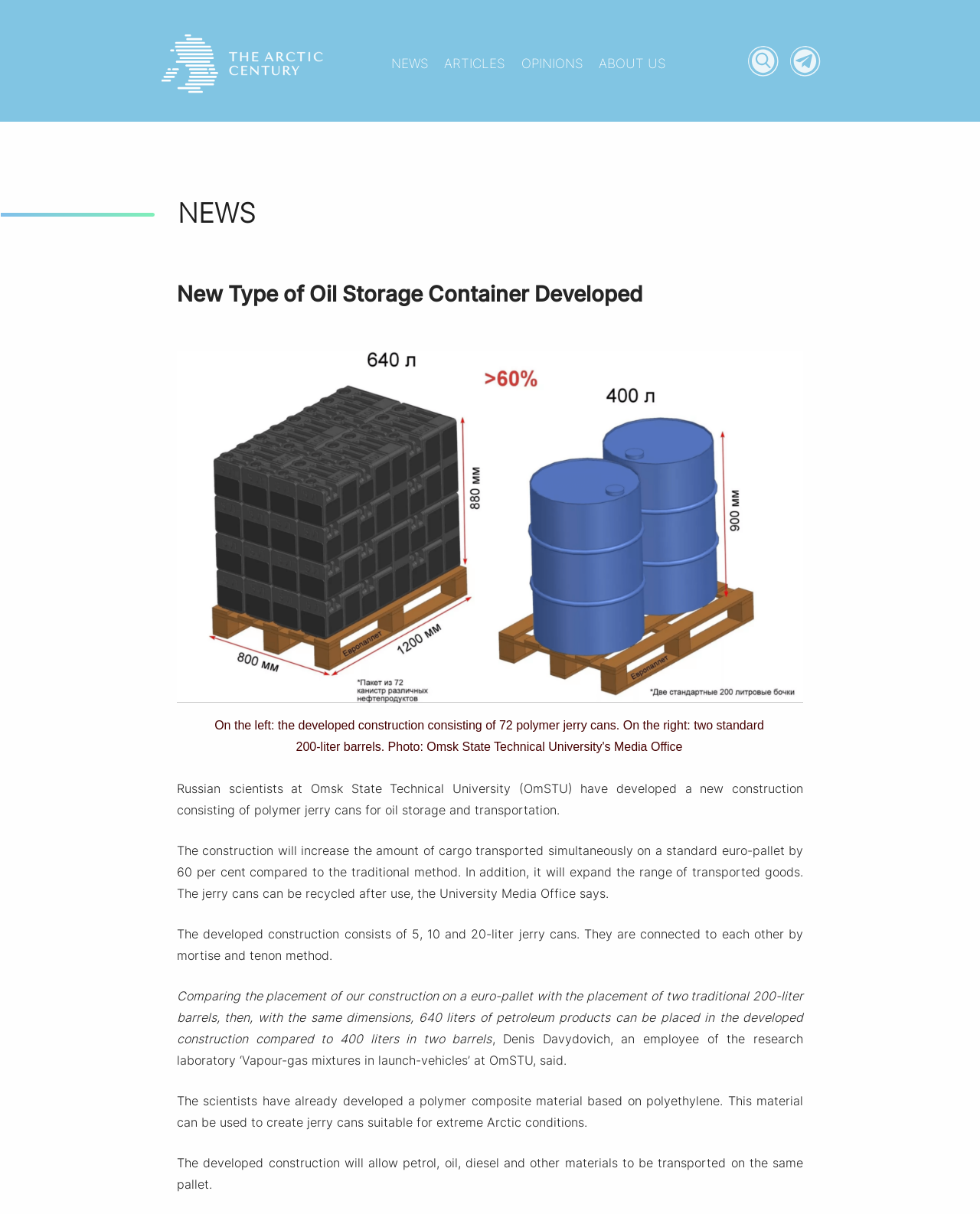What types of materials can be transported on the same pallet using the developed construction?
Use the image to answer the question with a single word or phrase.

Petrol, oil, diesel and other materials